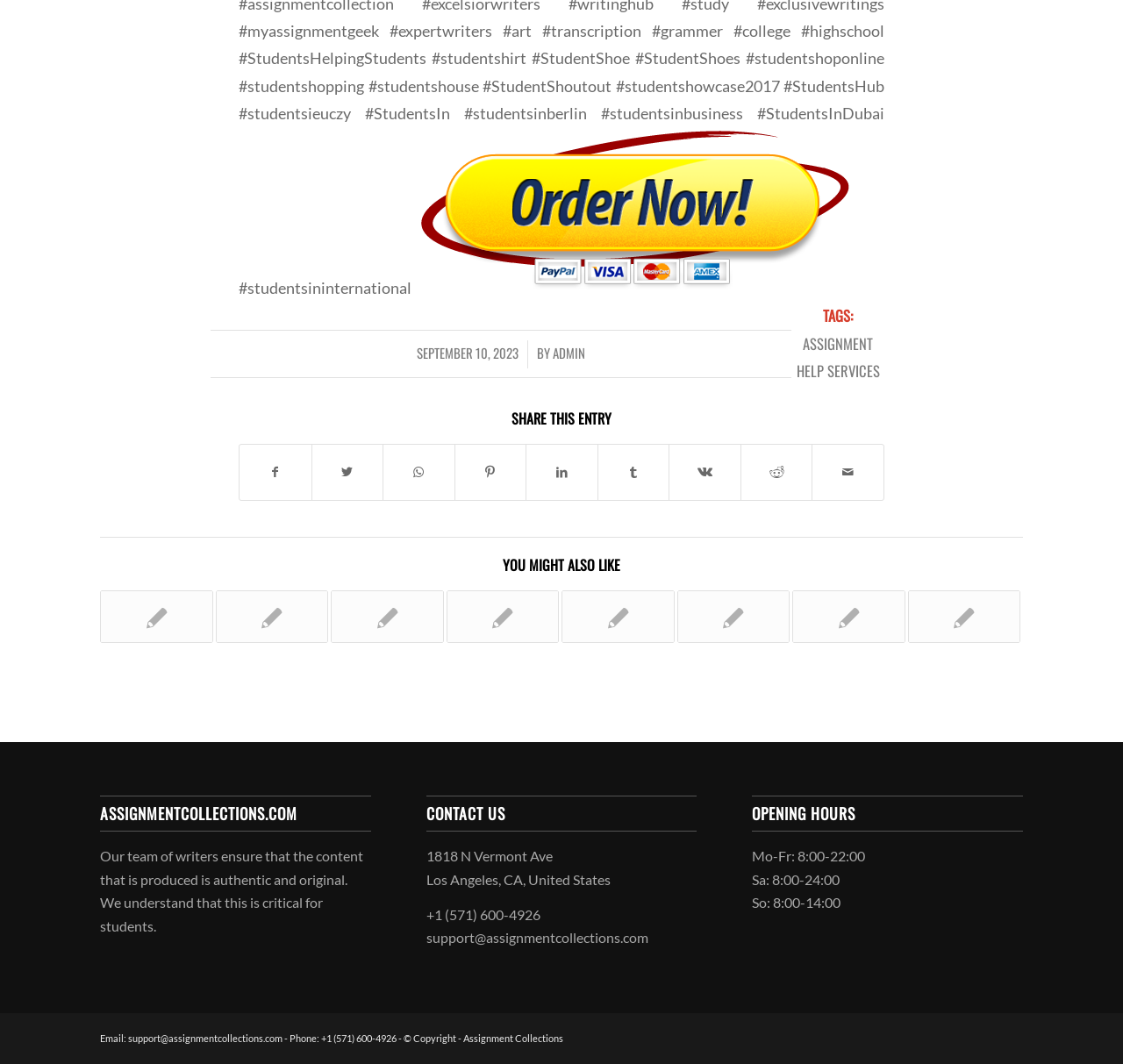Please find the bounding box coordinates of the element that you should click to achieve the following instruction: "View MAGL". The coordinates should be presented as four float numbers between 0 and 1: [left, top, right, bottom].

None